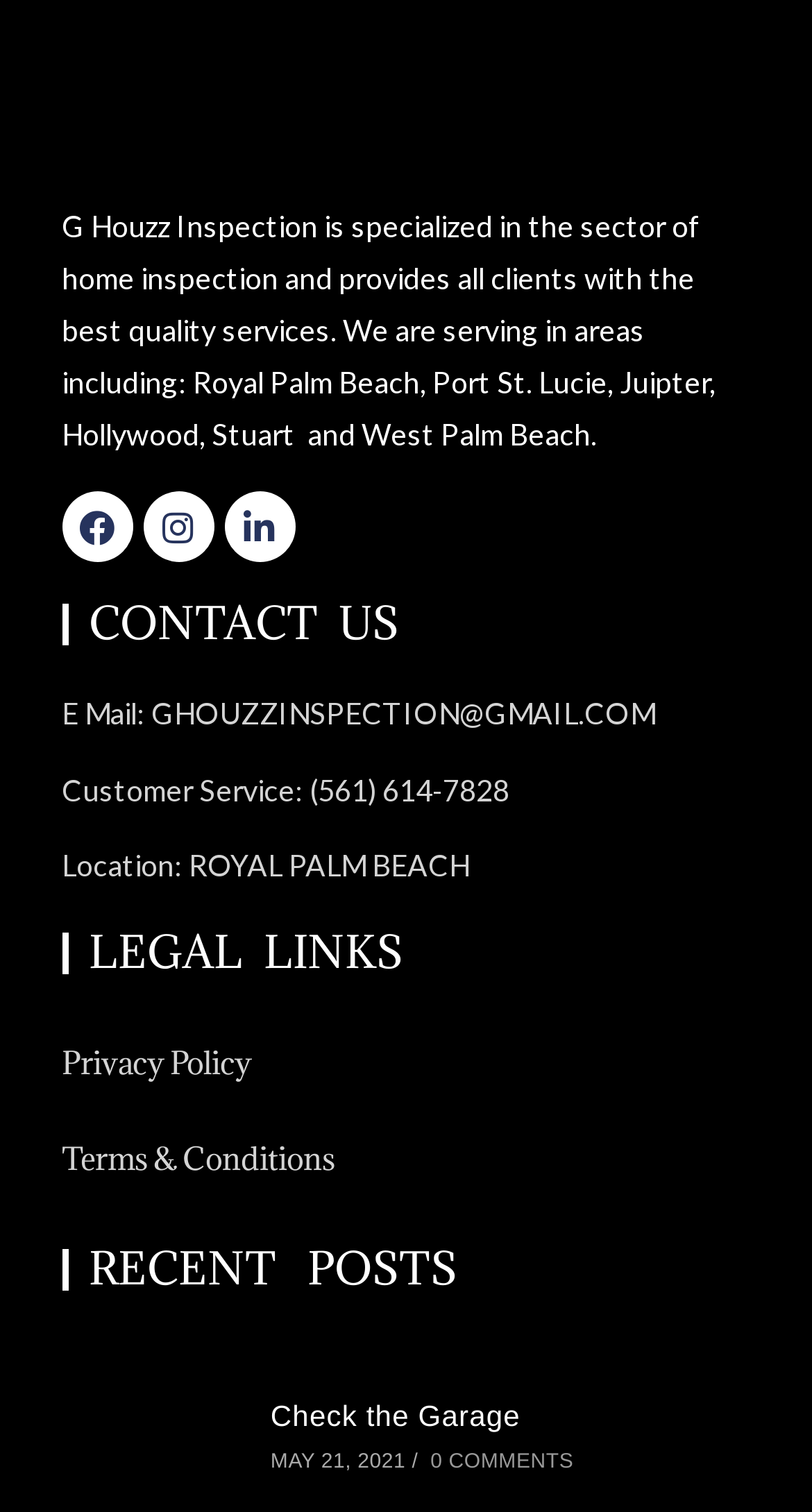From the details in the image, provide a thorough response to the question: How many comments are there on the recent post?

The number of comments on the recent post can be found in the link element '0 COMMENTS'.